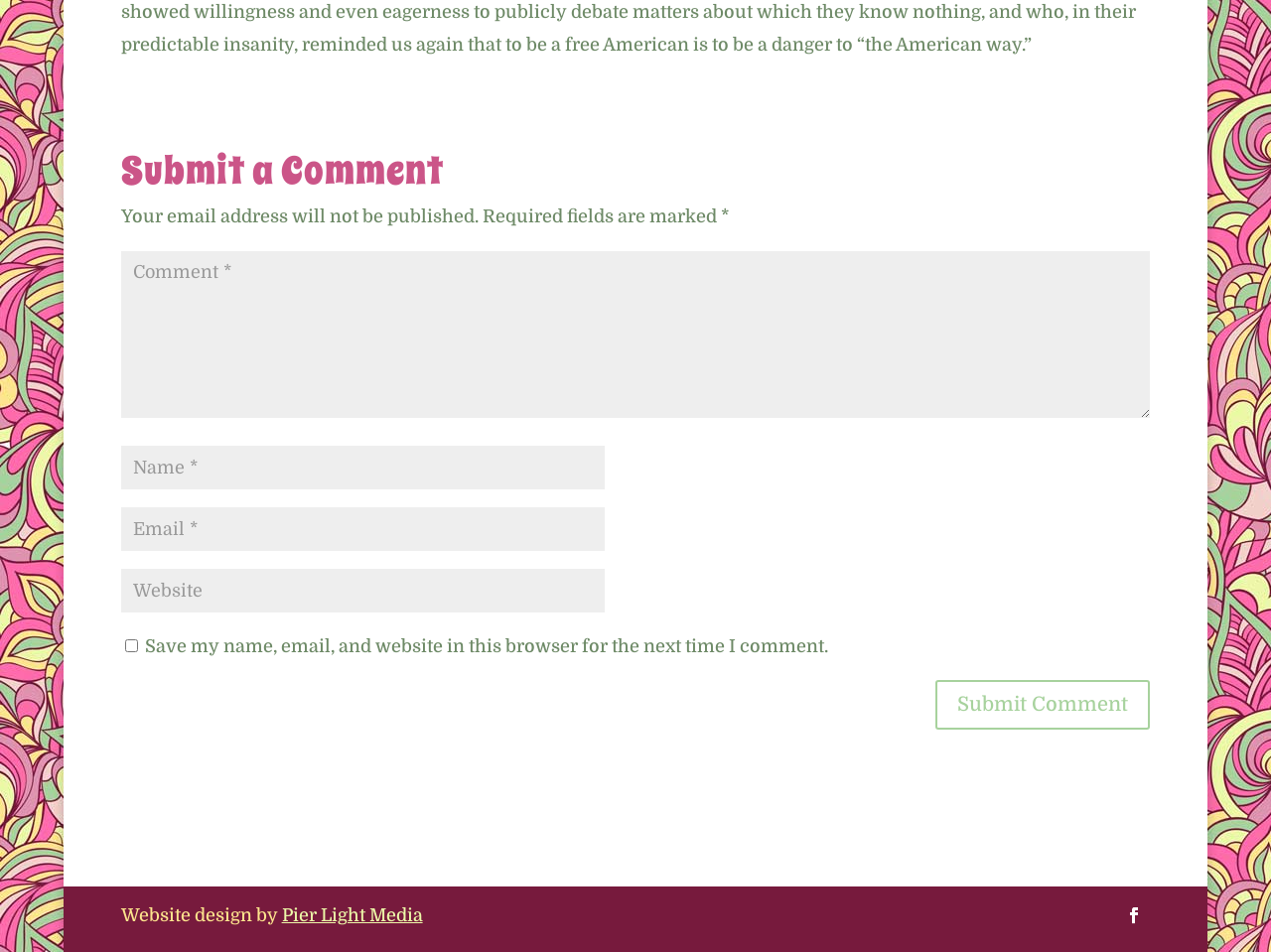What is the position of the 'Submit Comment' button?
From the image, respond with a single word or phrase.

Bottom right